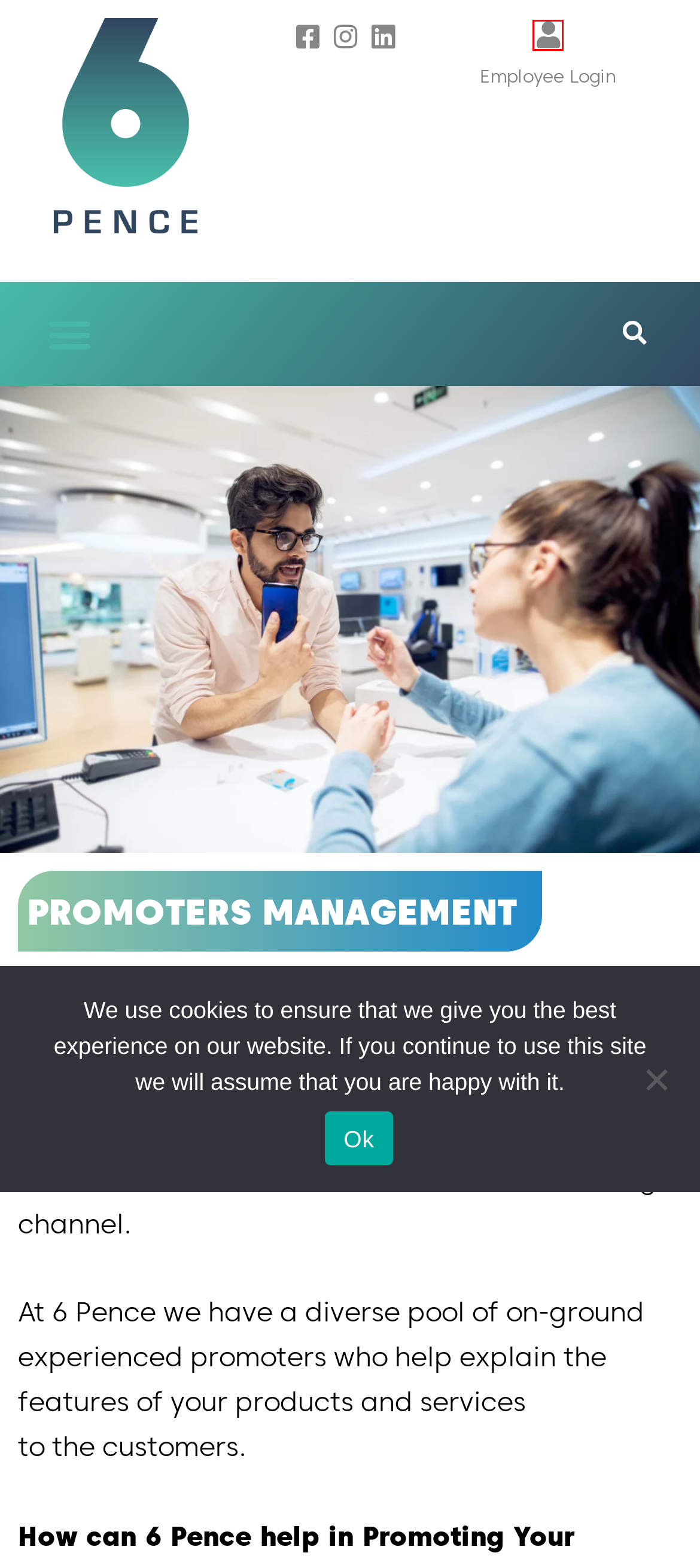Analyze the screenshot of a webpage with a red bounding box and select the webpage description that most accurately describes the new page resulting from clicking the element inside the red box. Here are the candidates:
A. Member Login - 6 Pence For Best Staff Outsourcing
B. Tailored & 360-Degree Solutions for Staff & Payroll Outsourcing
C. Privacy Policy - 6 Pence For Best Staff Outsourcing
D. Terms & Conditions - 6 Pence For Best Staff Outsourcing
E. Top outsourcing and payroll solution in the GCC | 6 Pence
F. Home - 6 Pence For Best Staff Outsourcing
G. Affordable & Efficient Staff Outsourcing Company | 6 Pence
H. Jobs - 6 Pence For Best Staff Outsourcing

A